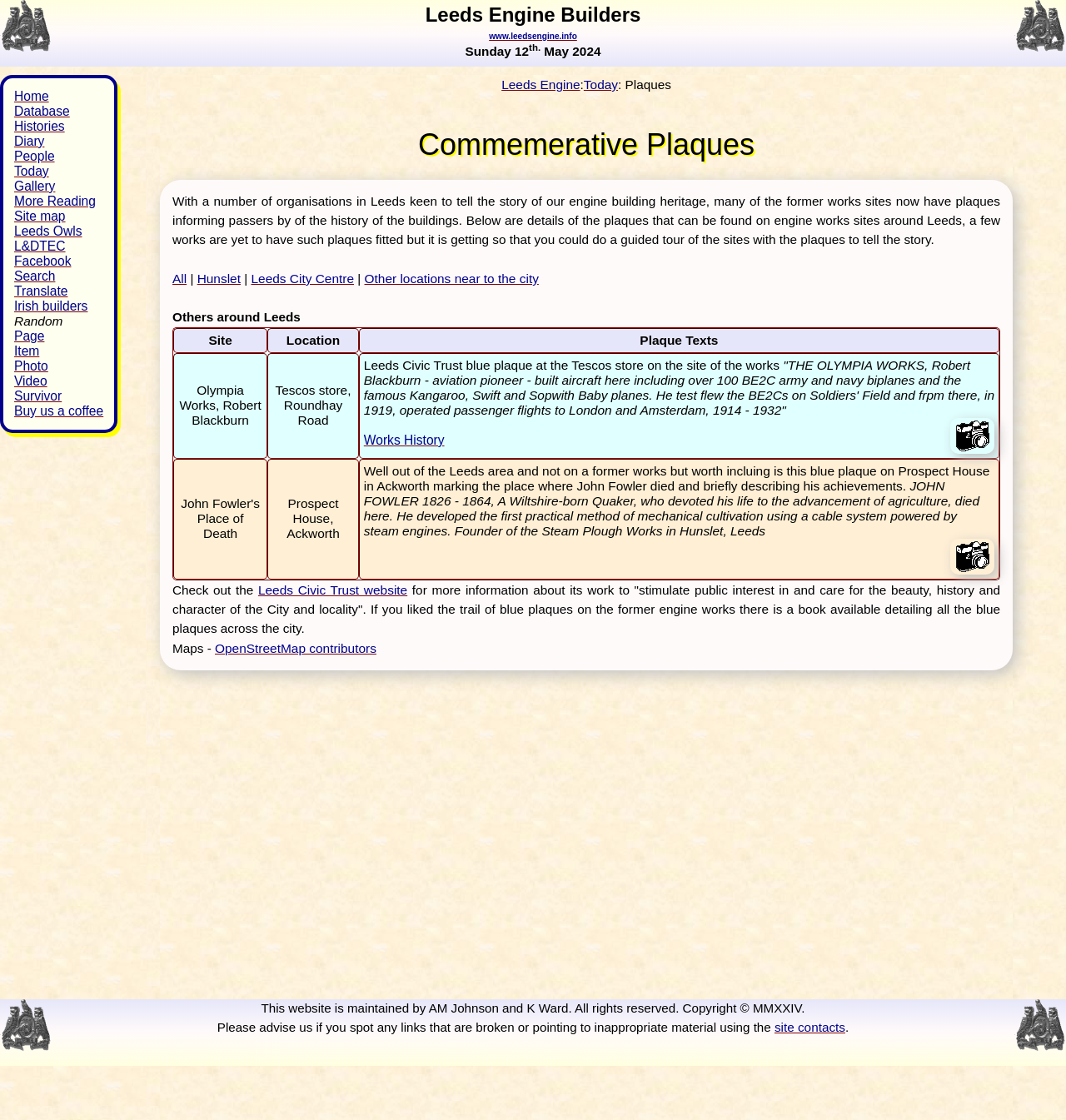What is the topic of the webpage?
Refer to the screenshot and deliver a thorough answer to the question presented.

The webpage appears to be about the engine building heritage in Leeds, as evidenced by the text 'With a number of organisations in Leeds keen to tell the story of our engine building heritage...' and the presence of information about plaques on engine works sites around Leeds.